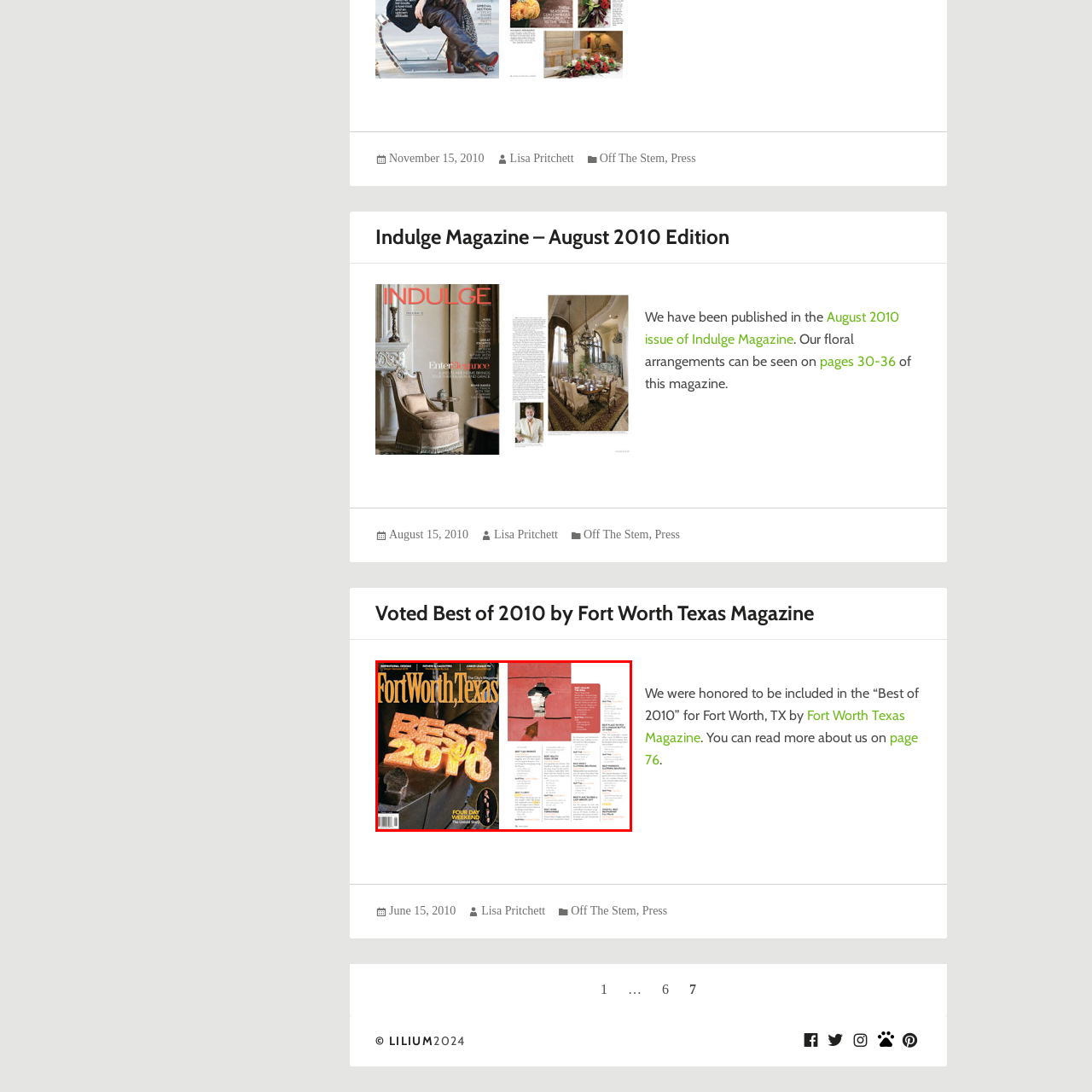Look closely at the image highlighted by the red bounding box and supply a detailed explanation in response to the following question: What is the theme of the magazine issue?

The theme of the magazine issue is clearly visible in bright, eye-catching letters made of lights on the cover, which is 'Best of 2010'. This suggests that the magazine issue is dedicated to recognizing and celebrating the best of Fort Worth in the year 2010.